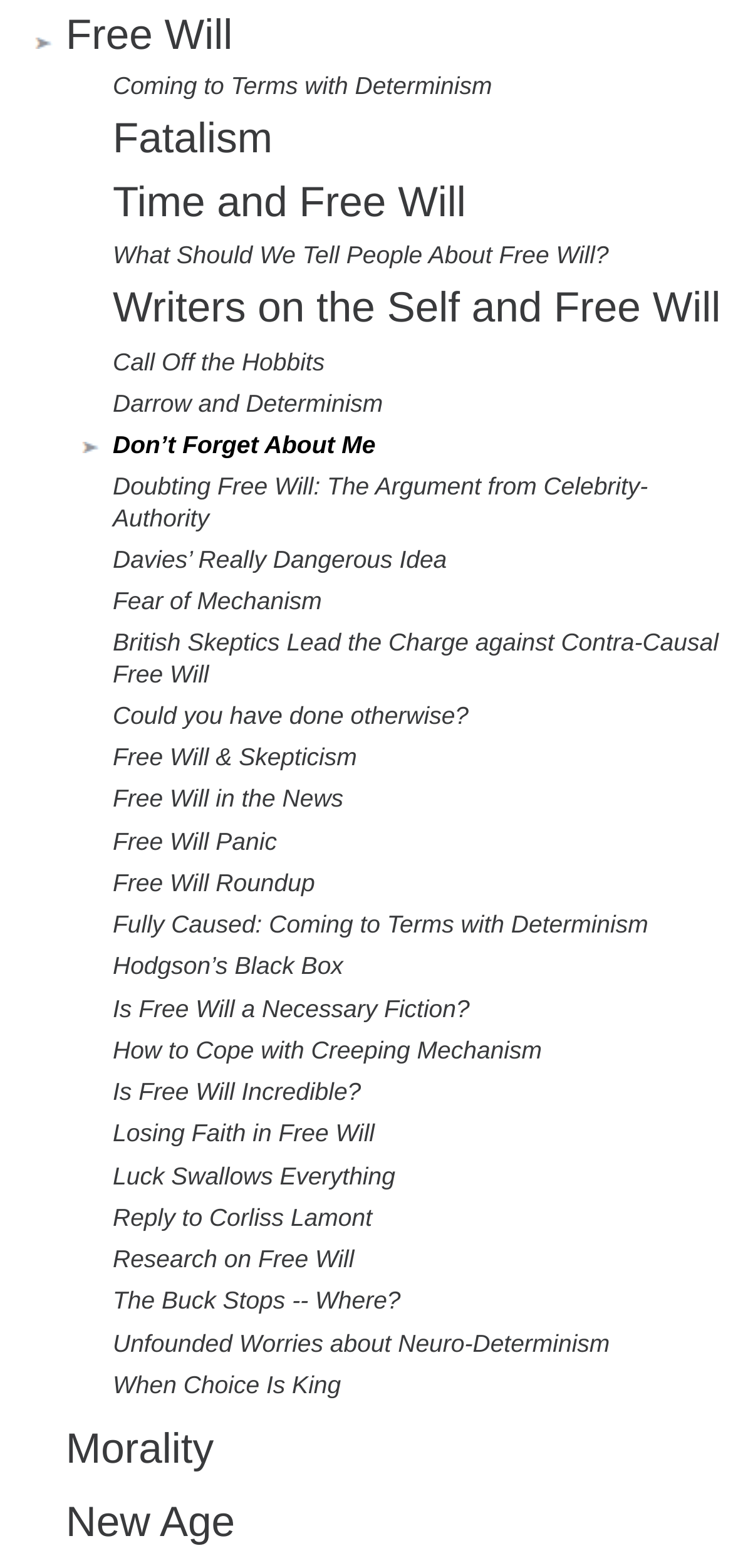What is the first link on the webpage?
Please respond to the question with a detailed and informative answer.

The first link on the webpage is 'Free Will' which is located at the top left corner of the webpage with a bounding box of [0.09, 0.007, 0.317, 0.037].